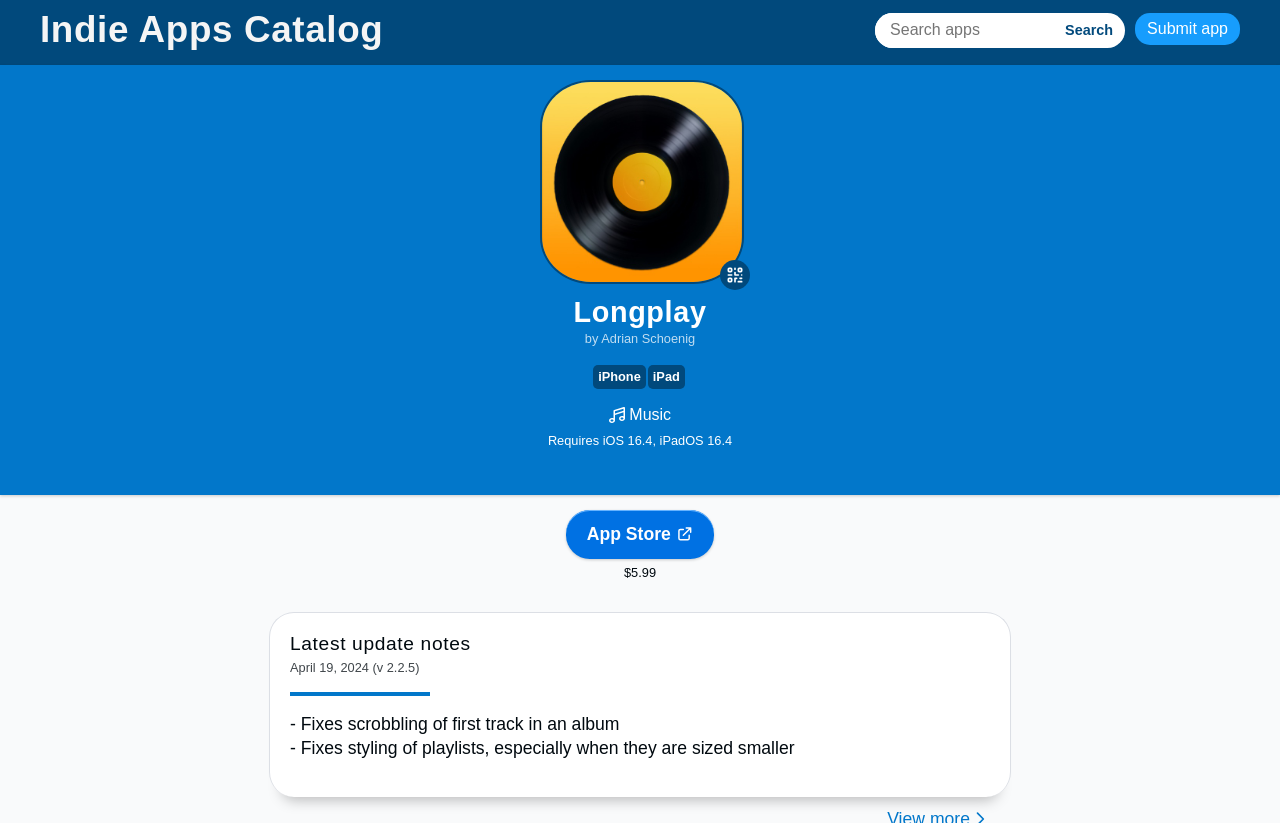What is the latest update date of the app?
Please give a detailed and elaborate answer to the question.

I determined the latest update date of the app by looking at the static text 'April 19, 2024 (v 2.2.5)' which is located in the 'Latest update notes' section.